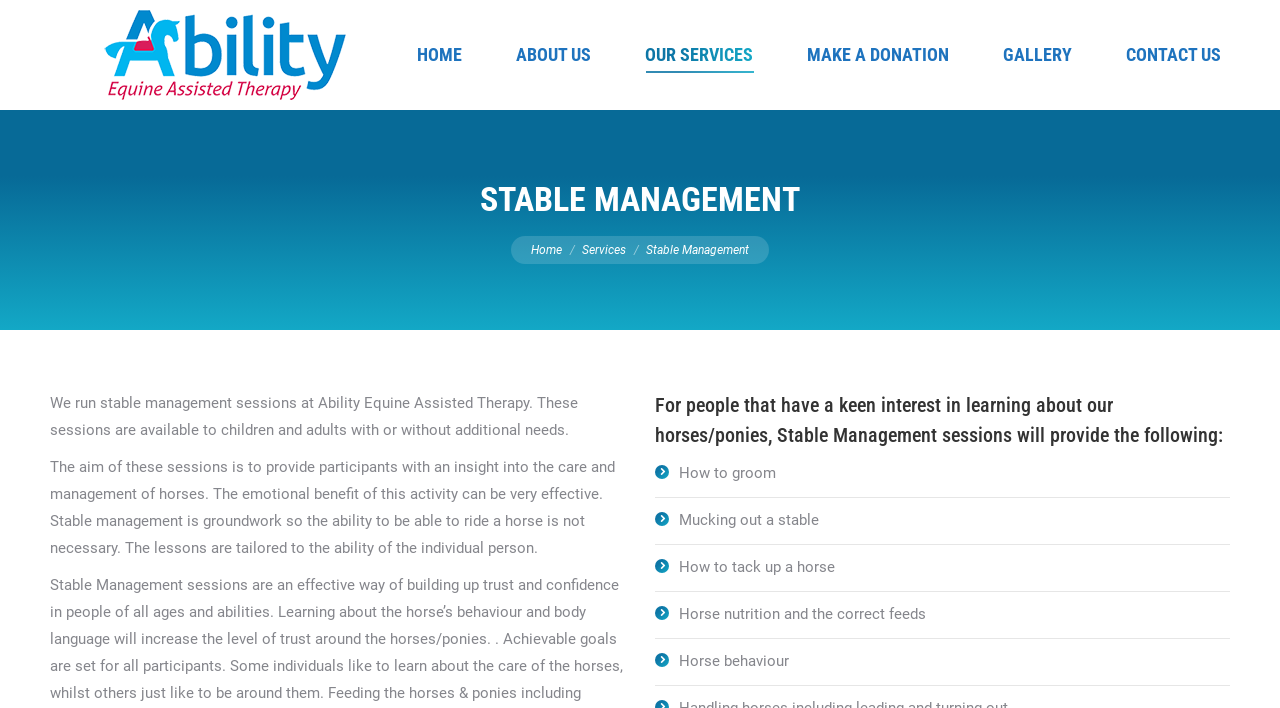Kindly provide the bounding box coordinates of the section you need to click on to fulfill the given instruction: "Click the link to Ability Equine Assisted Therapy".

[0.039, 0.0, 0.314, 0.155]